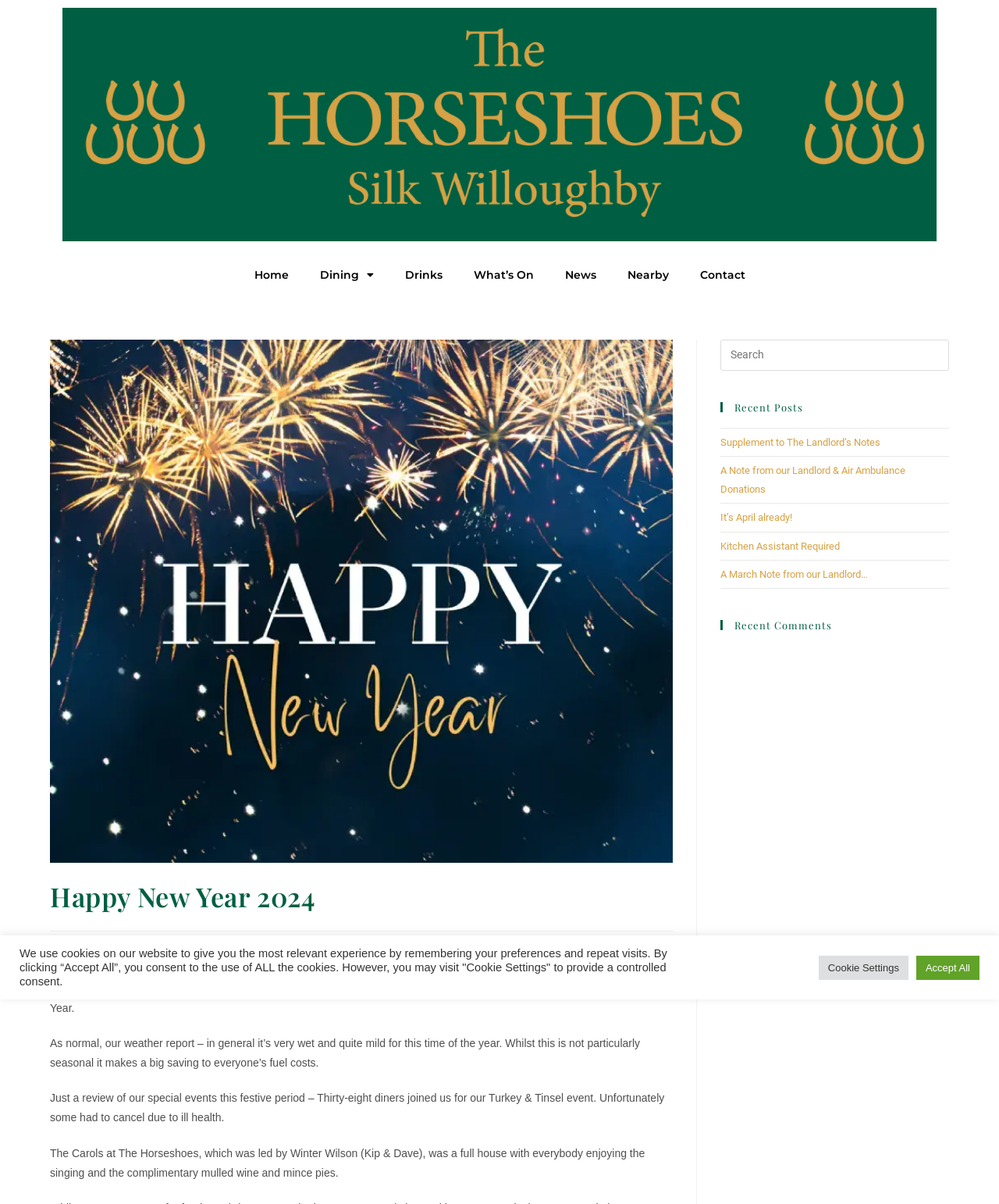Provide a short answer to the following question with just one word or phrase: What is the first menu item?

Home